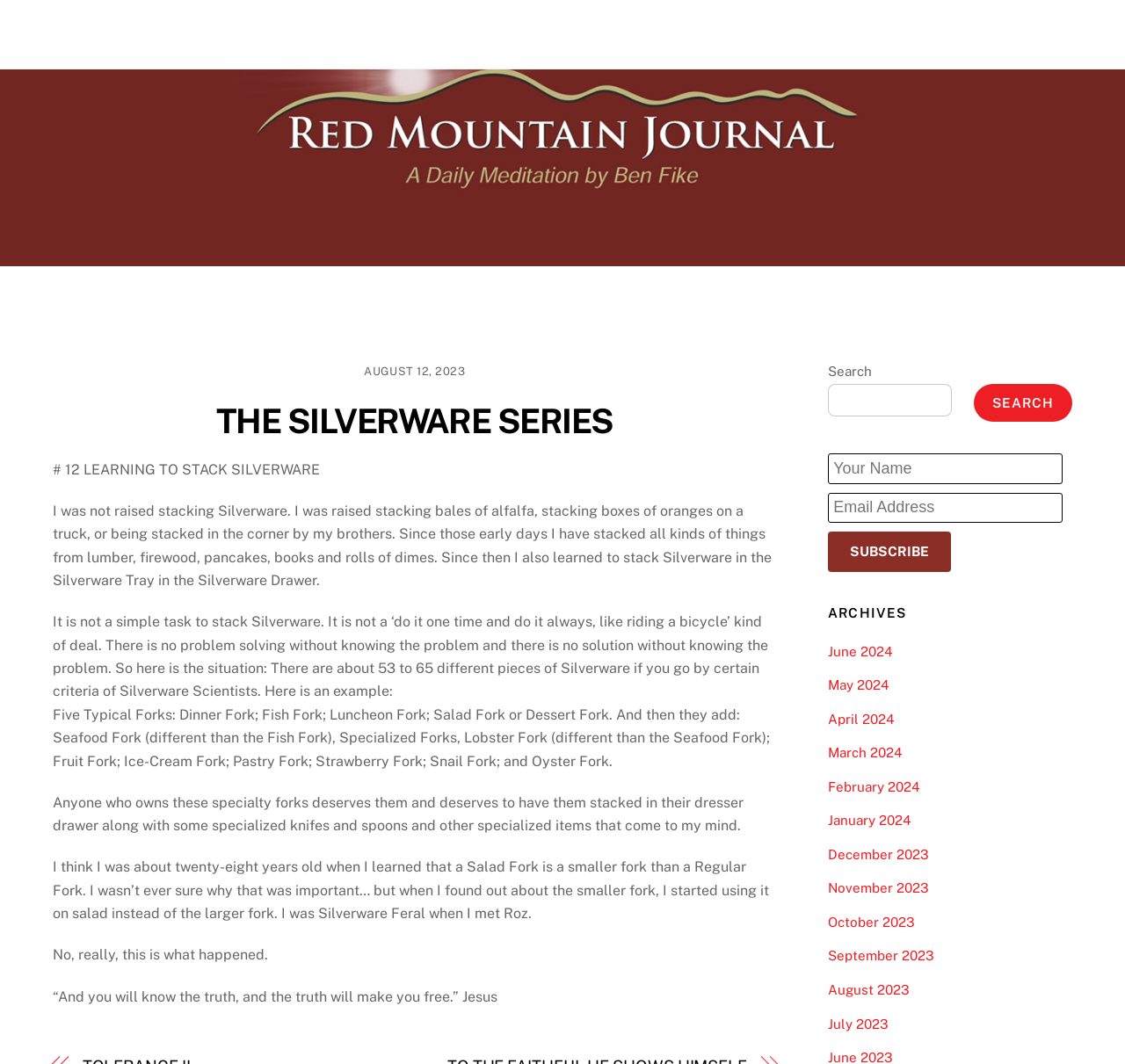What is the purpose of the search box?
Using the visual information, reply with a single word or short phrase.

To search the website